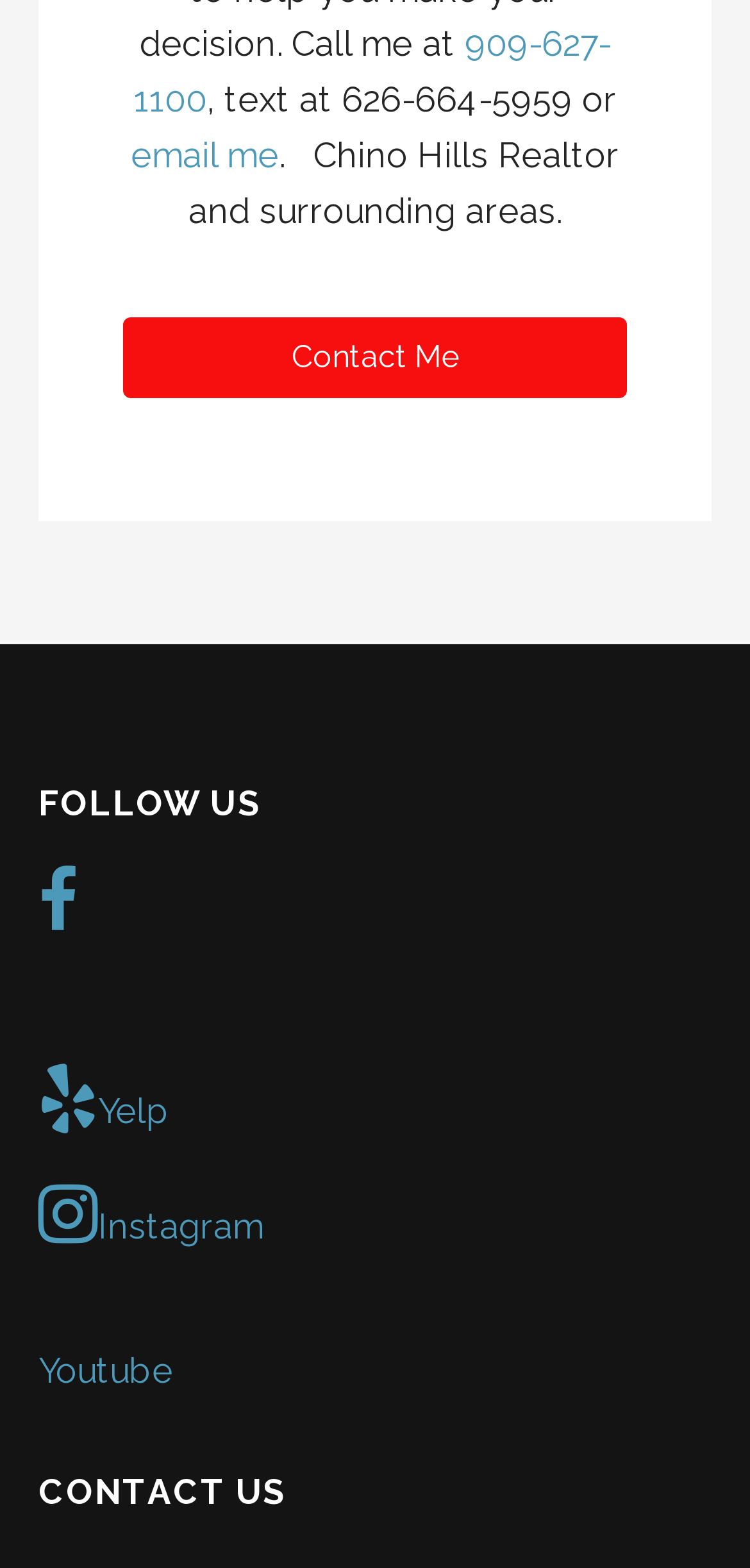Please provide the bounding box coordinate of the region that matches the element description: Fashion accessories. Coordinates should be in the format (top-left x, top-left y, bottom-right x, bottom-right y) and all values should be between 0 and 1.

None